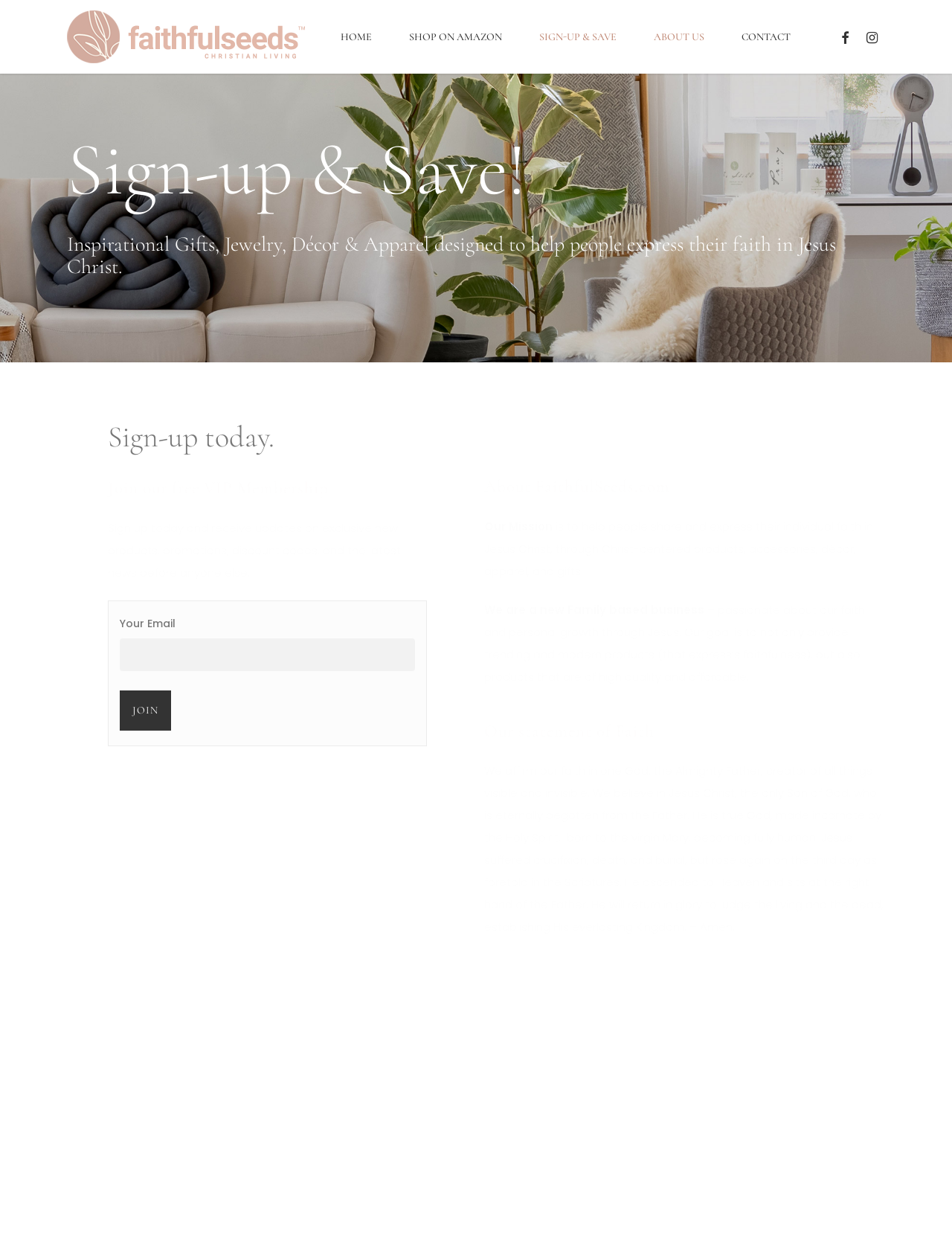Please identify the coordinates of the bounding box that should be clicked to fulfill this instruction: "Click the JOIN button".

[0.126, 0.555, 0.18, 0.587]